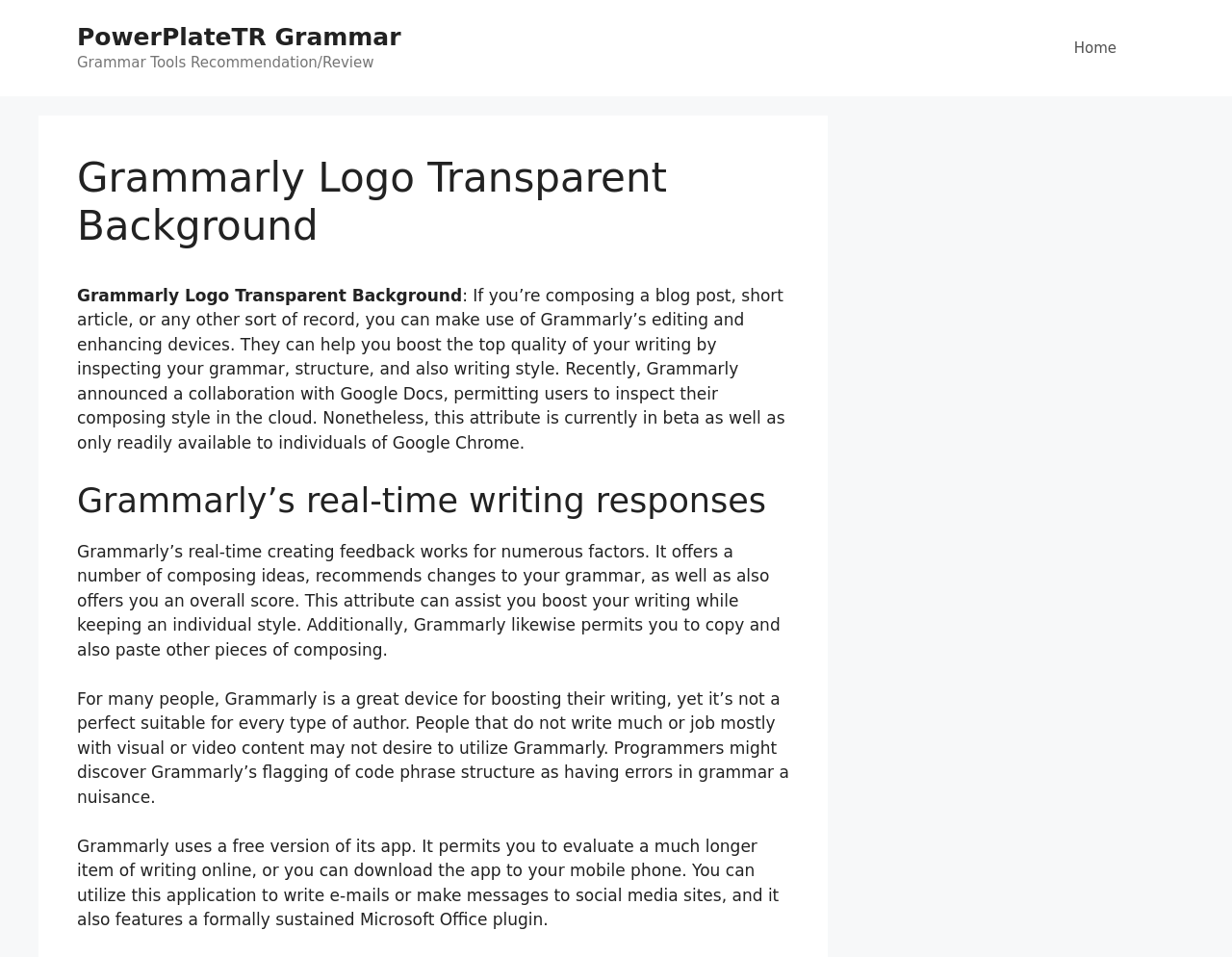Identify the bounding box for the UI element that is described as follows: "Home".

[0.856, 0.02, 0.922, 0.08]